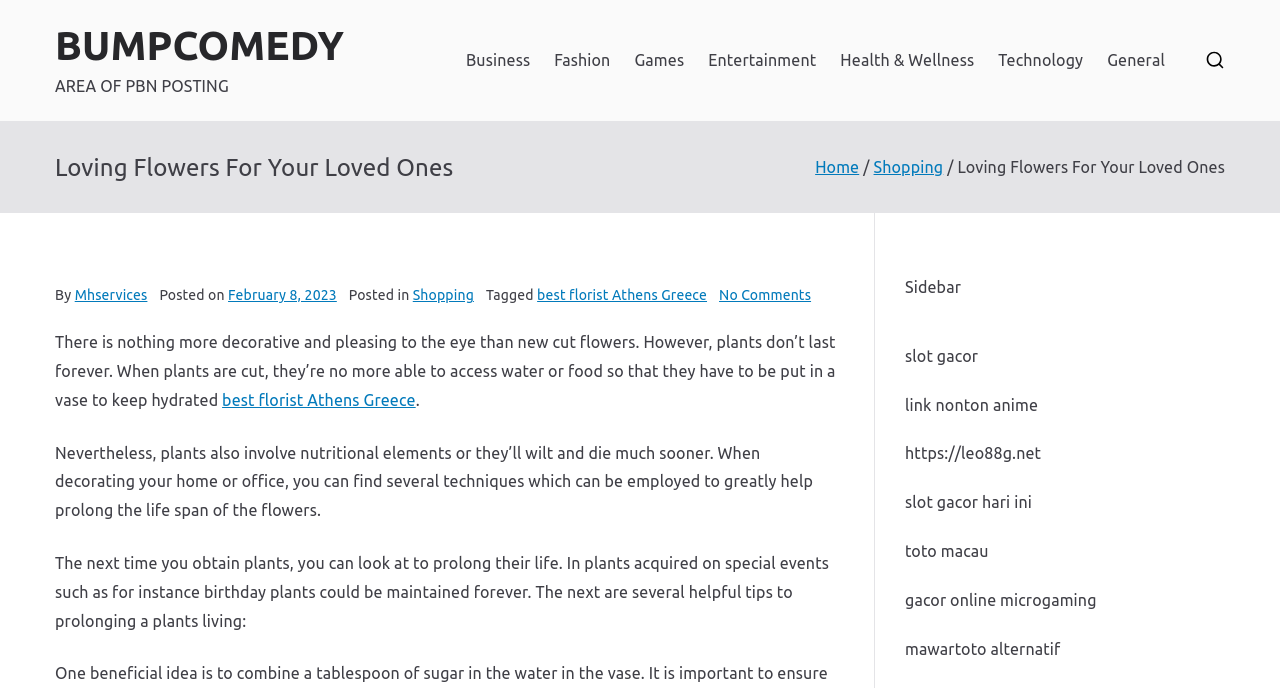Who is the author of the post?
From the details in the image, provide a complete and detailed answer to the question.

I found the author's name by looking at the text 'By Mhservices' which is located below the post title. This suggests that Mhservices is the author of the post.